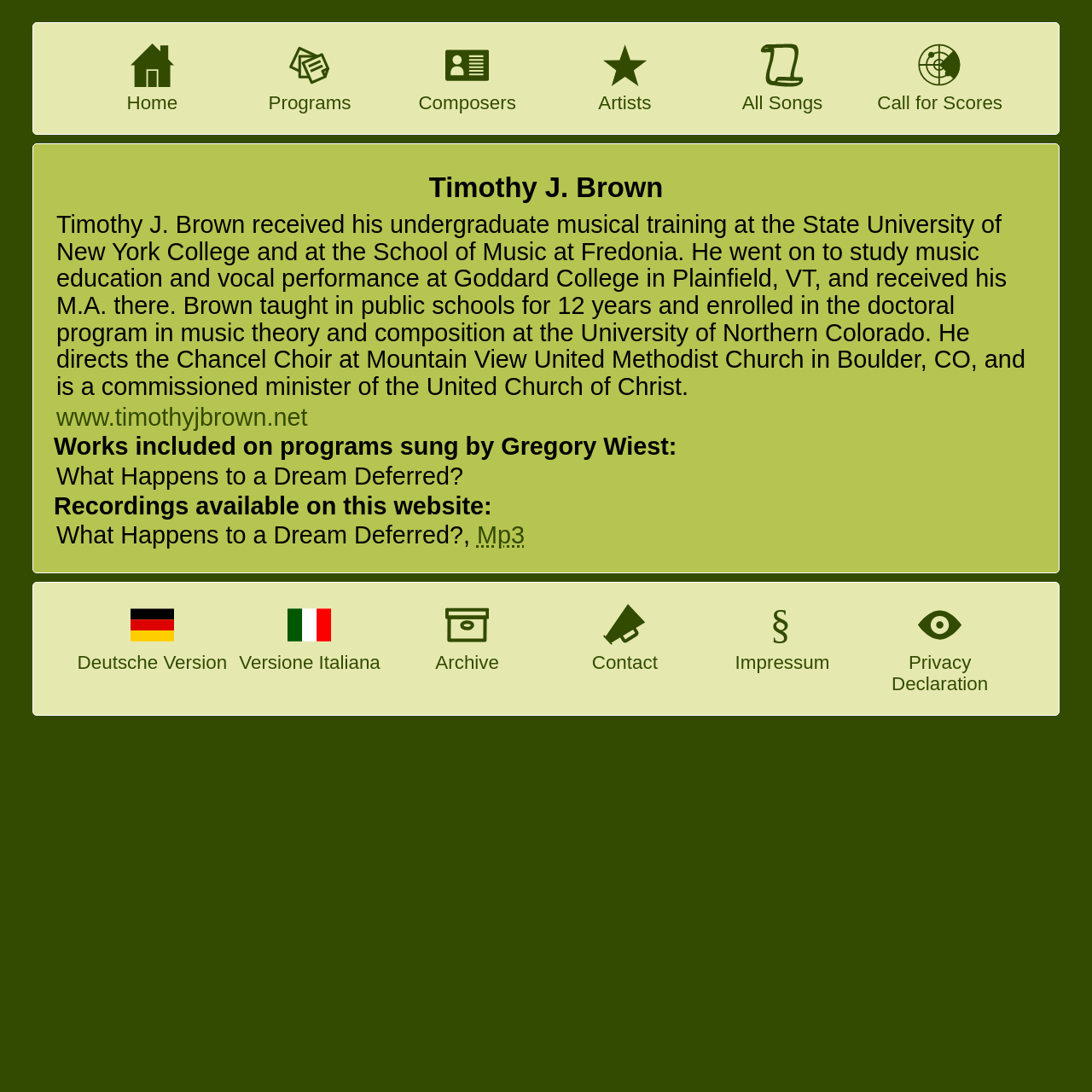Respond to the question below with a single word or phrase:
How many links are in the top navigation bar?

5